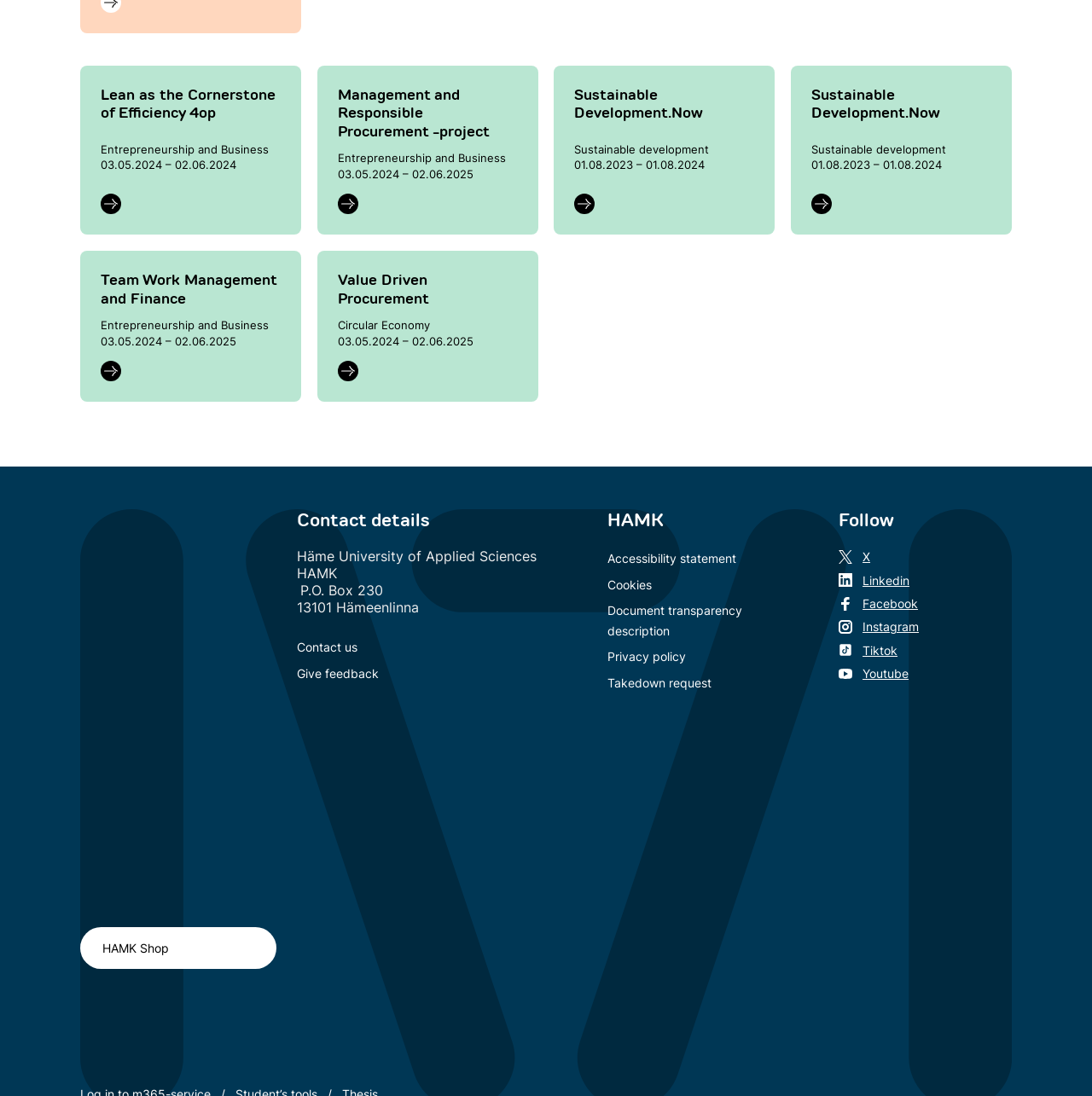Please provide a detailed answer to the question below by examining the image:
What is the name of the shop?

I found the answer by looking at the link 'HAMK Shop' which is located at the top-right corner of the webpage, indicating the name of the shop.